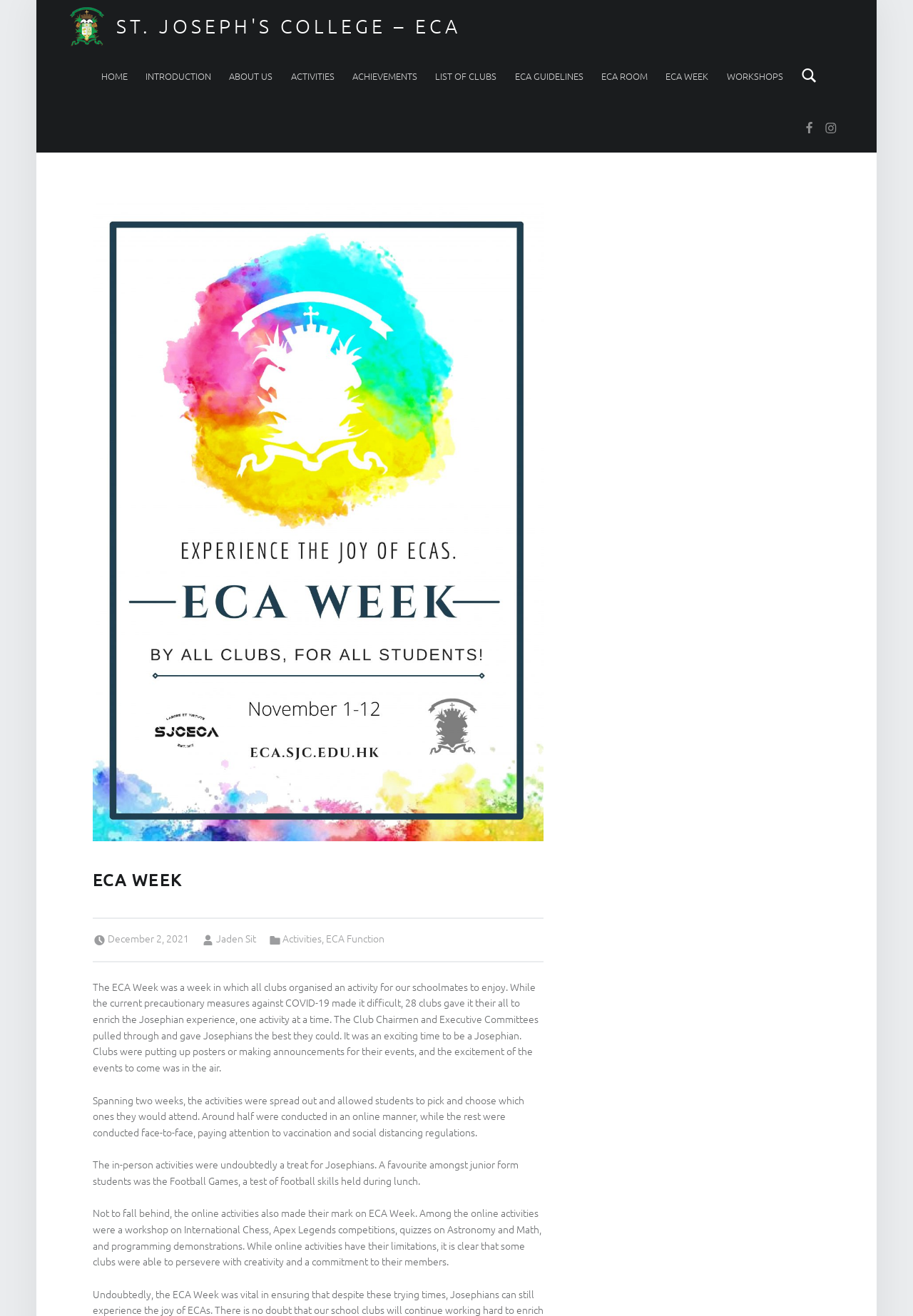Please find the bounding box for the UI component described as follows: "List of Clubs".

[0.477, 0.039, 0.544, 0.077]